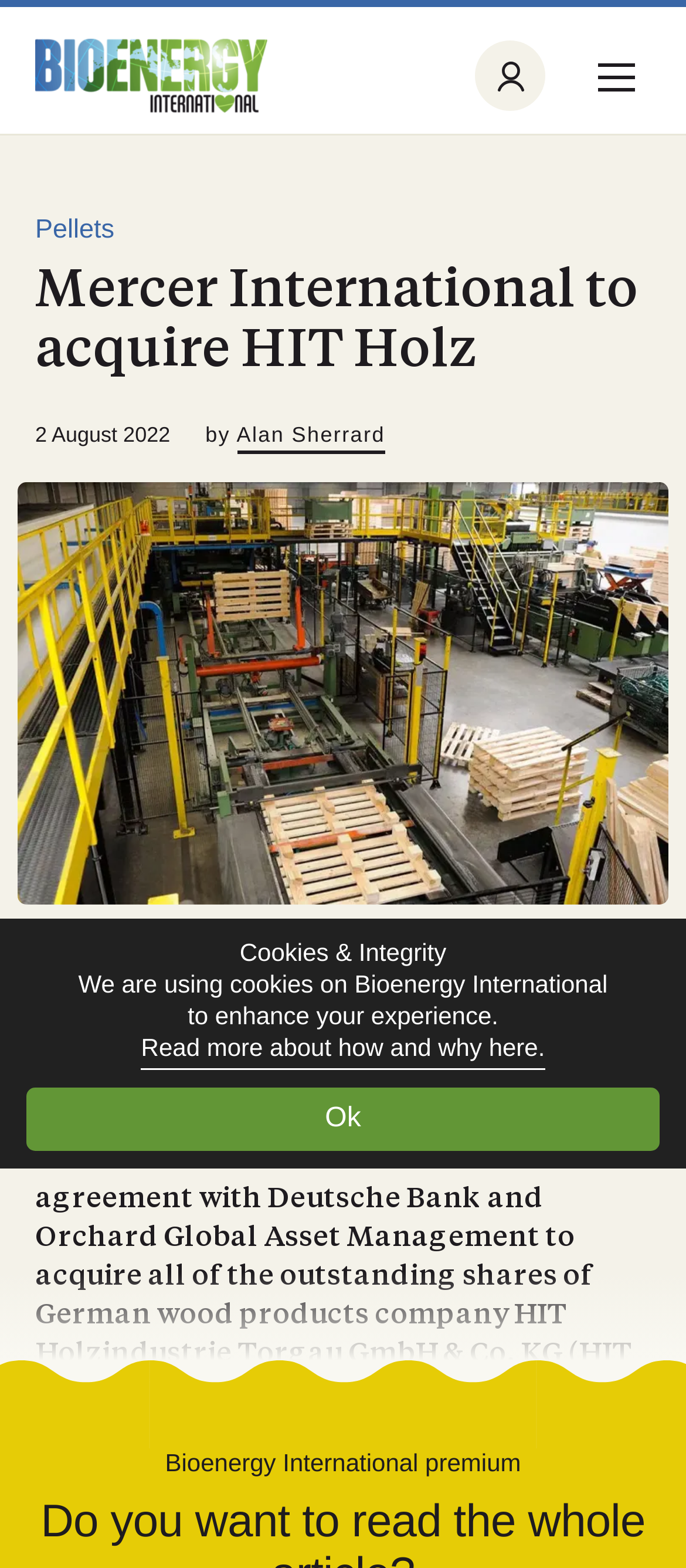Return the bounding box coordinates of the UI element that corresponds to this description: "alt="Bioenergy International"". The coordinates must be given as four float numbers in the range of 0 and 1, [left, top, right, bottom].

[0.051, 0.025, 0.39, 0.072]